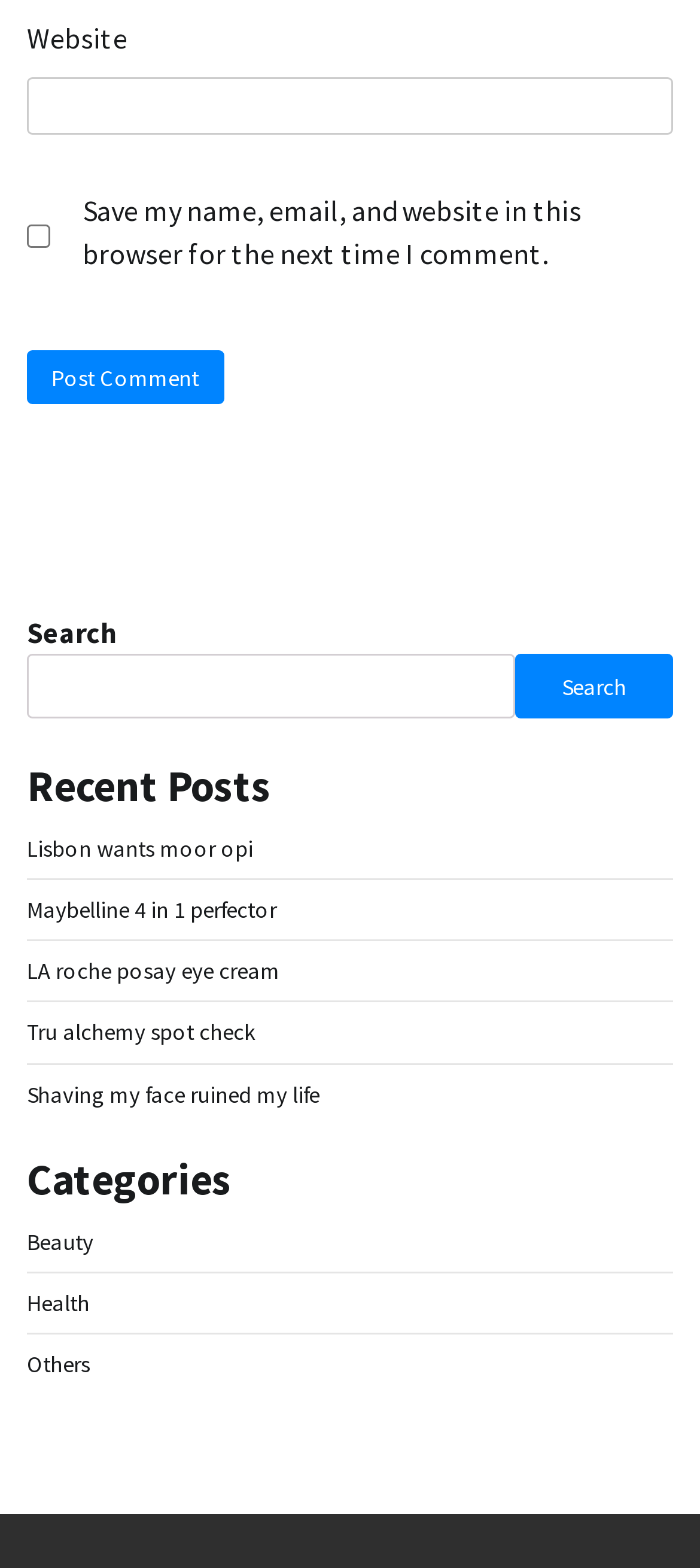Kindly determine the bounding box coordinates of the area that needs to be clicked to fulfill this instruction: "Search".

[0.736, 0.417, 0.962, 0.458]